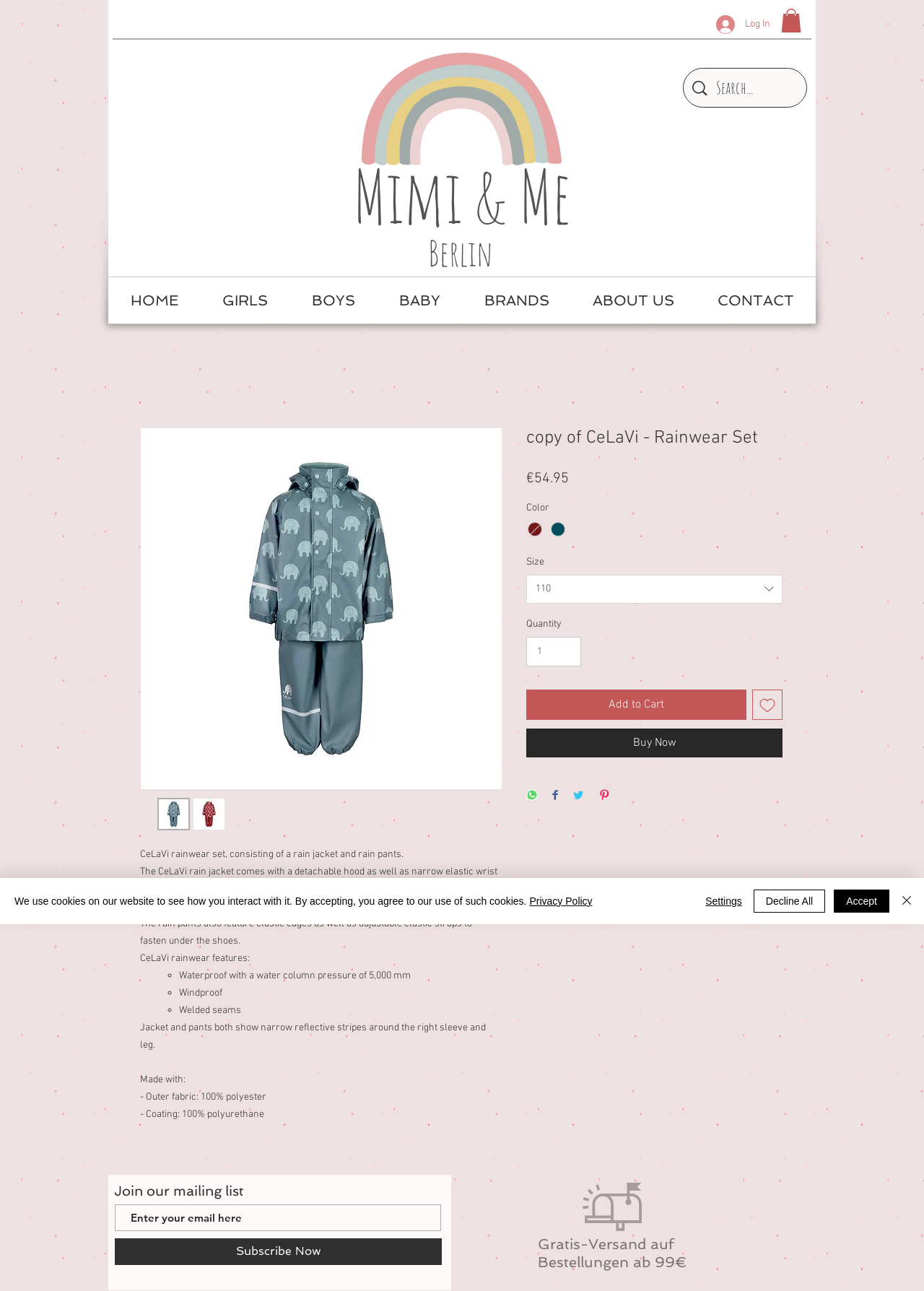Locate the bounding box coordinates of the UI element described by: "input value="1" aria-label="Quantity" value="1"". The bounding box coordinates should consist of four float numbers between 0 and 1, i.e., [left, top, right, bottom].

[0.57, 0.493, 0.629, 0.516]